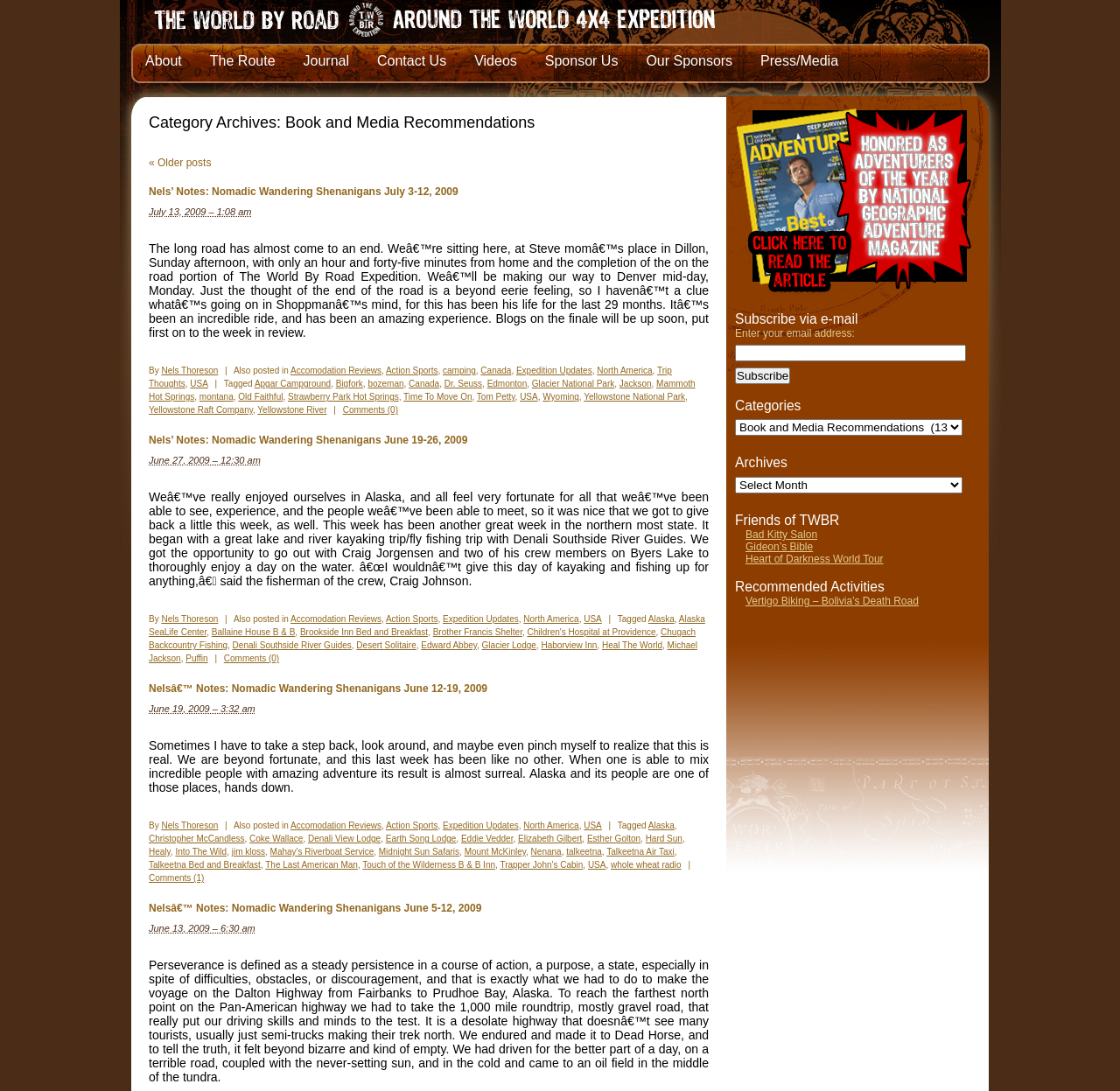From the webpage screenshot, predict the bounding box coordinates (top-left x, top-left y, bottom-right x, bottom-right y) for the UI element described here: Yellowstone National Park

[0.521, 0.359, 0.612, 0.368]